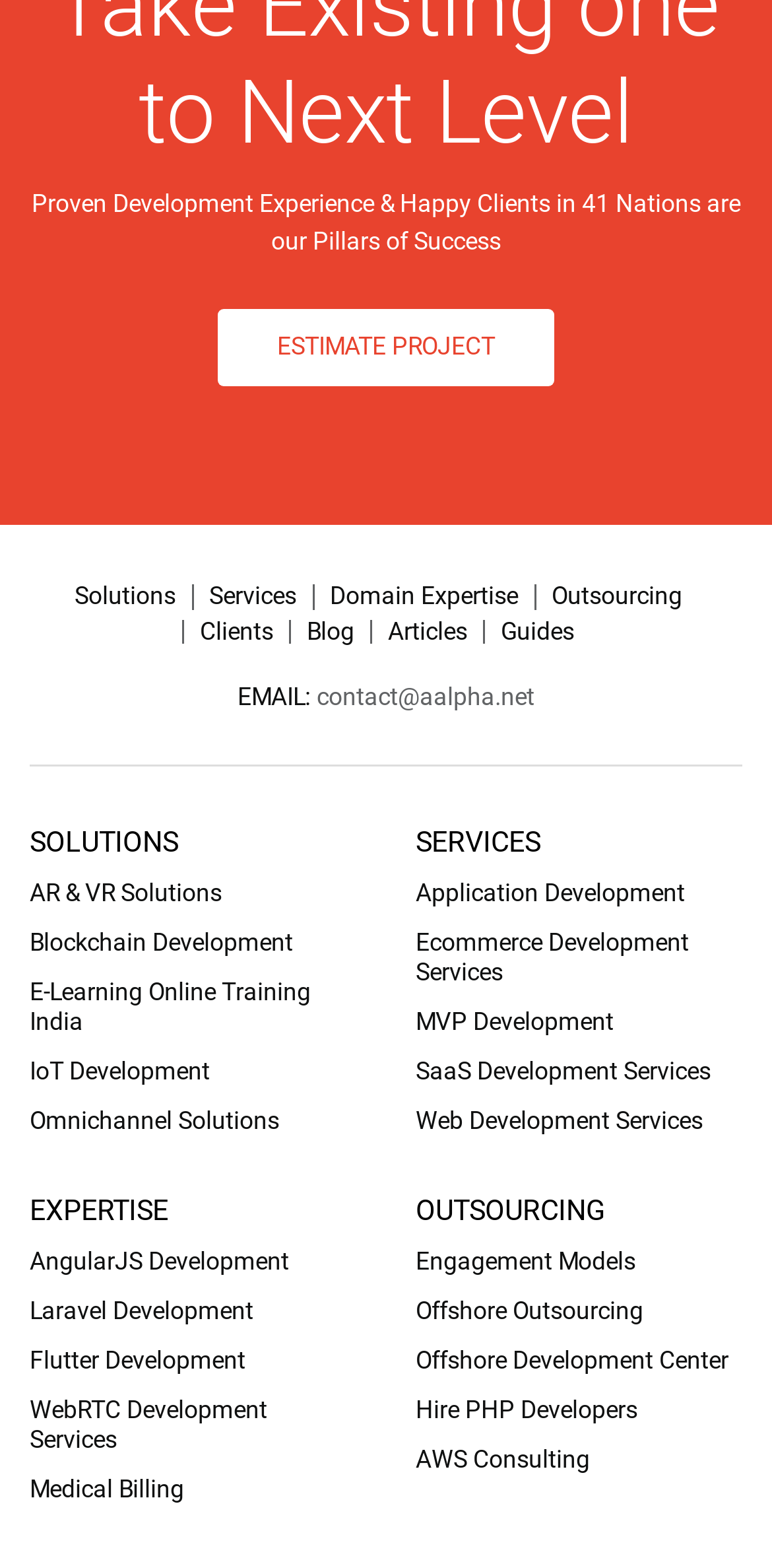Observe the image and answer the following question in detail: How many outsourcing options are listed?

The outsourcing options are listed under the 'OUTSOURCING' heading, and there are 4 links listed: 'Engagement Models', 'Offshore Outsourcing', 'Offshore Development Center', and 'Hire PHP Developers'.